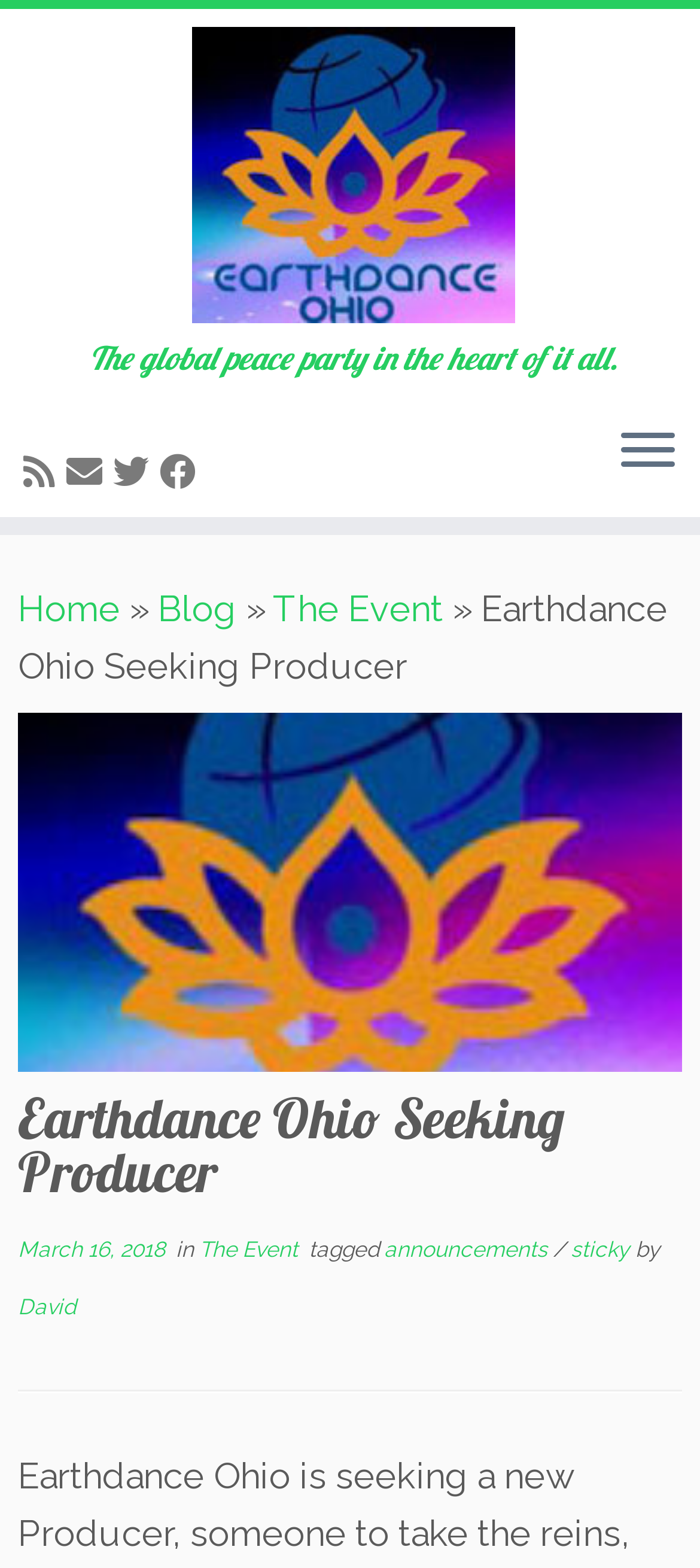Generate the title text from the webpage.

Earthdance Ohio Seeking Producer